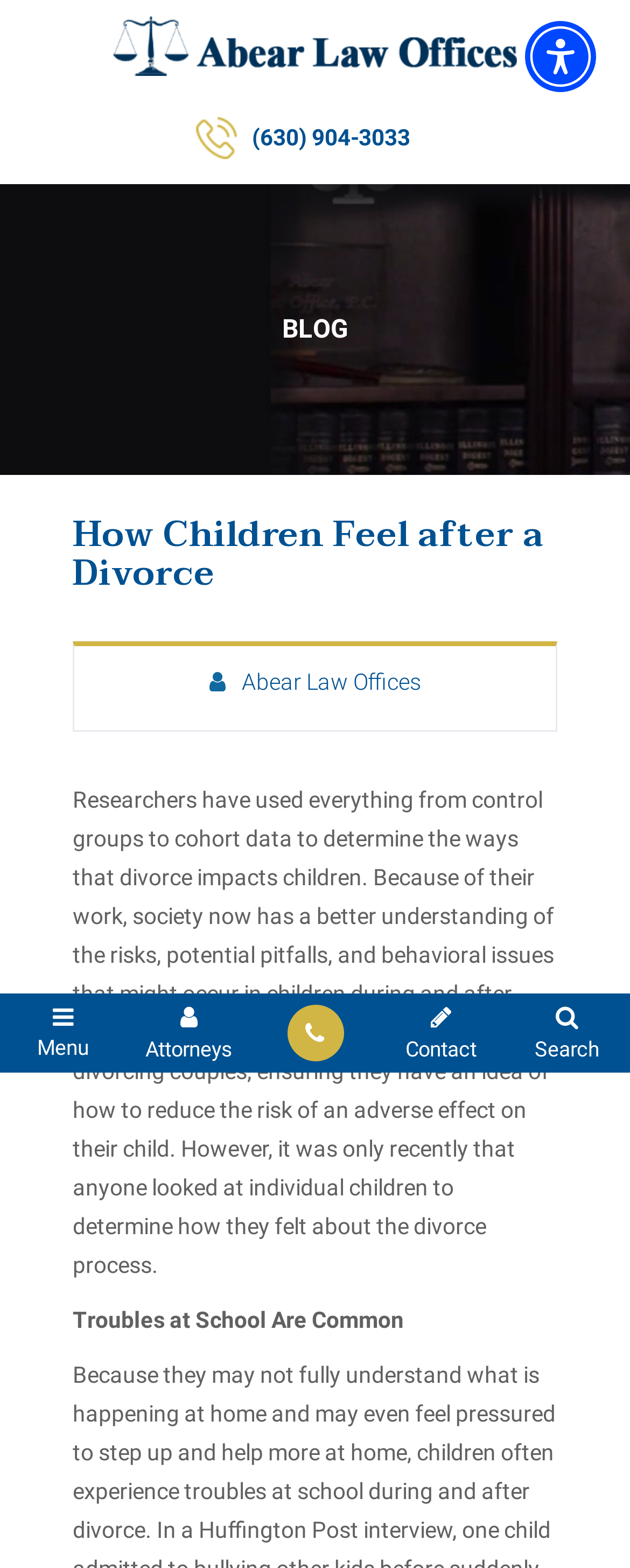Respond with a single word or phrase:
What is the issue common in school after a divorce?

Troubles